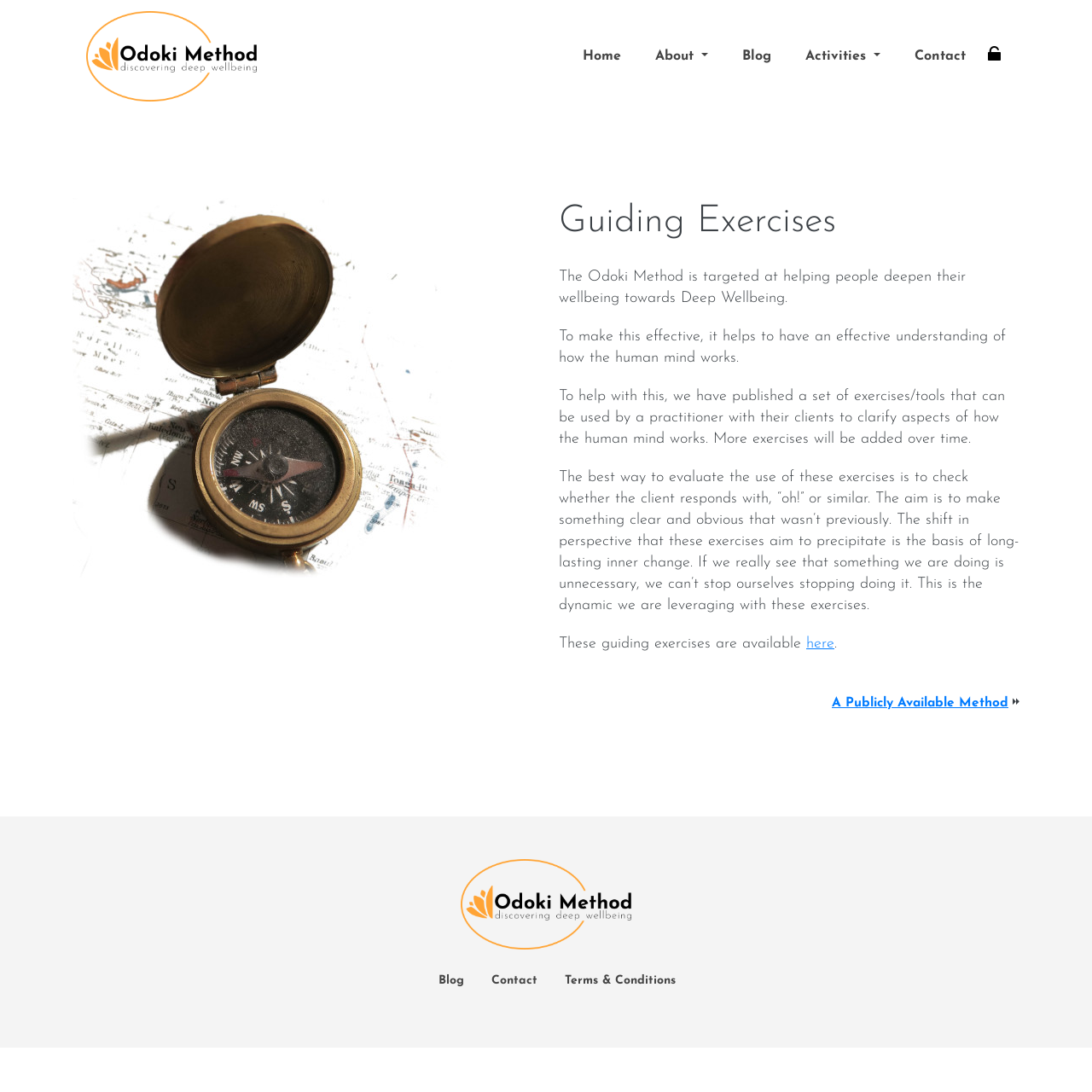Can you provide the bounding box coordinates for the element that should be clicked to implement the instruction: "Click on the 'Blog' link"?

[0.664, 0.034, 0.722, 0.069]